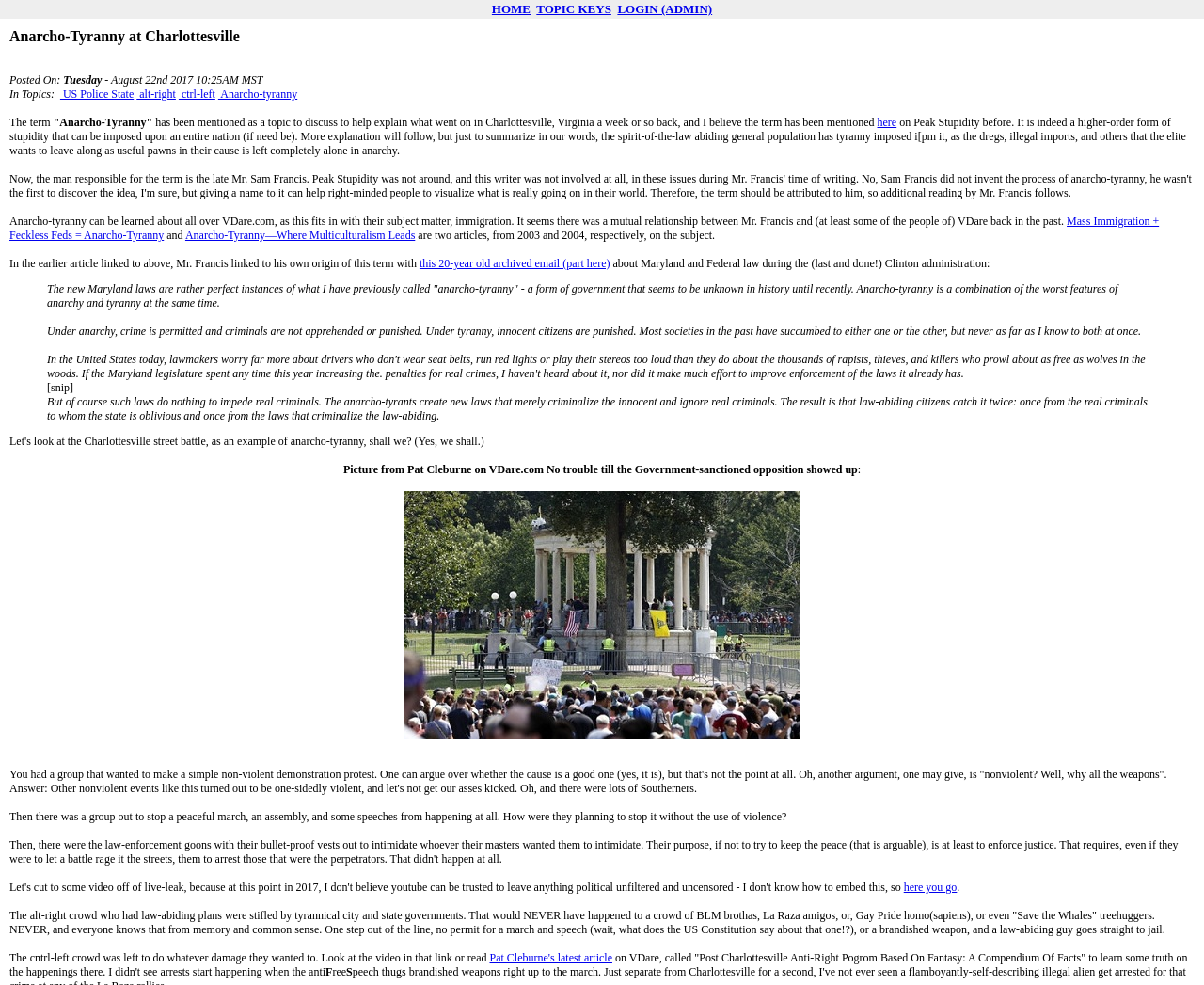Locate the bounding box of the UI element described by: "HOME" in the given webpage screenshot.

[0.408, 0.002, 0.441, 0.016]